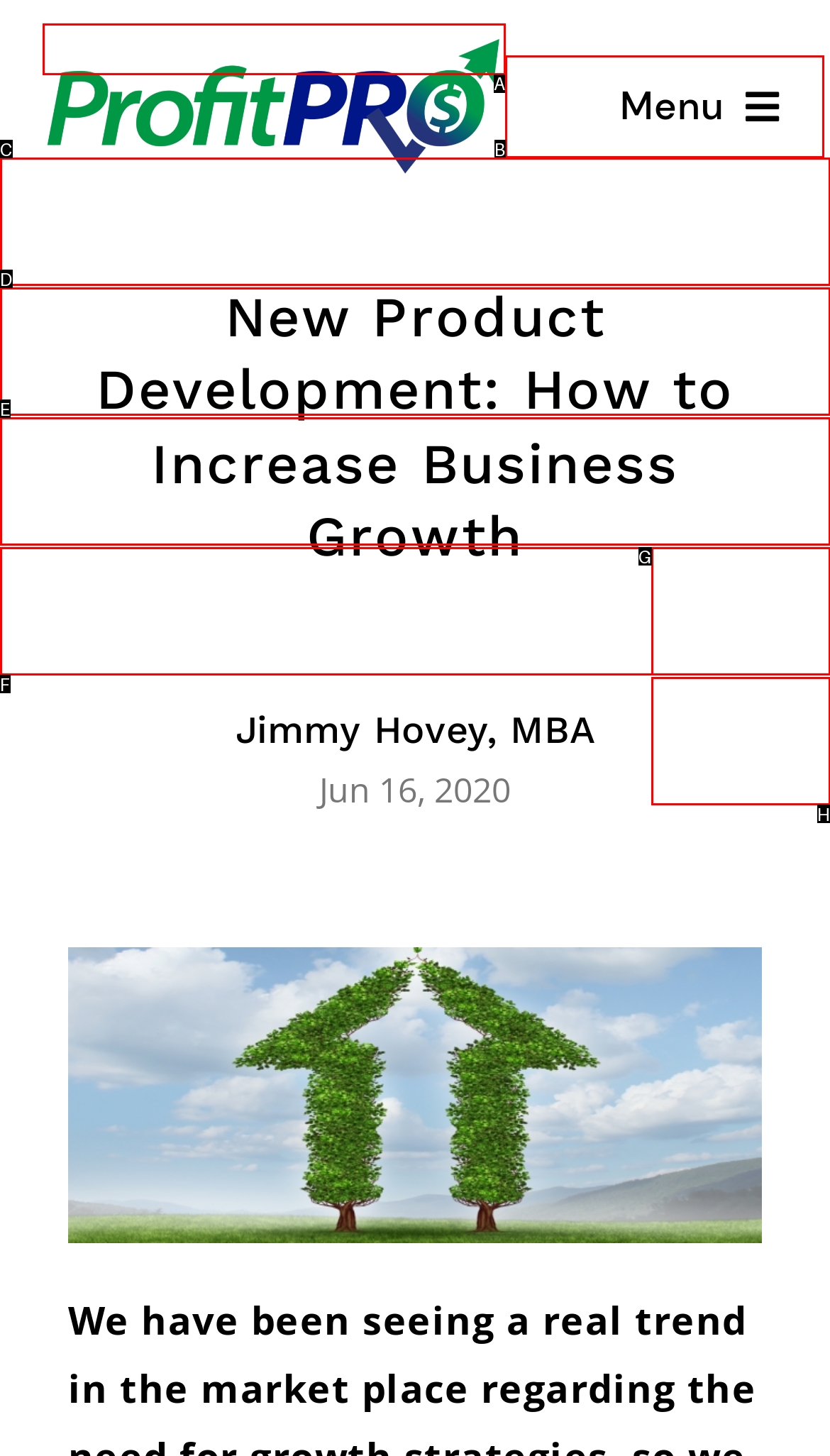Pick the HTML element that should be clicked to execute the task: Open Resources submenu
Respond with the letter corresponding to the correct choice.

H